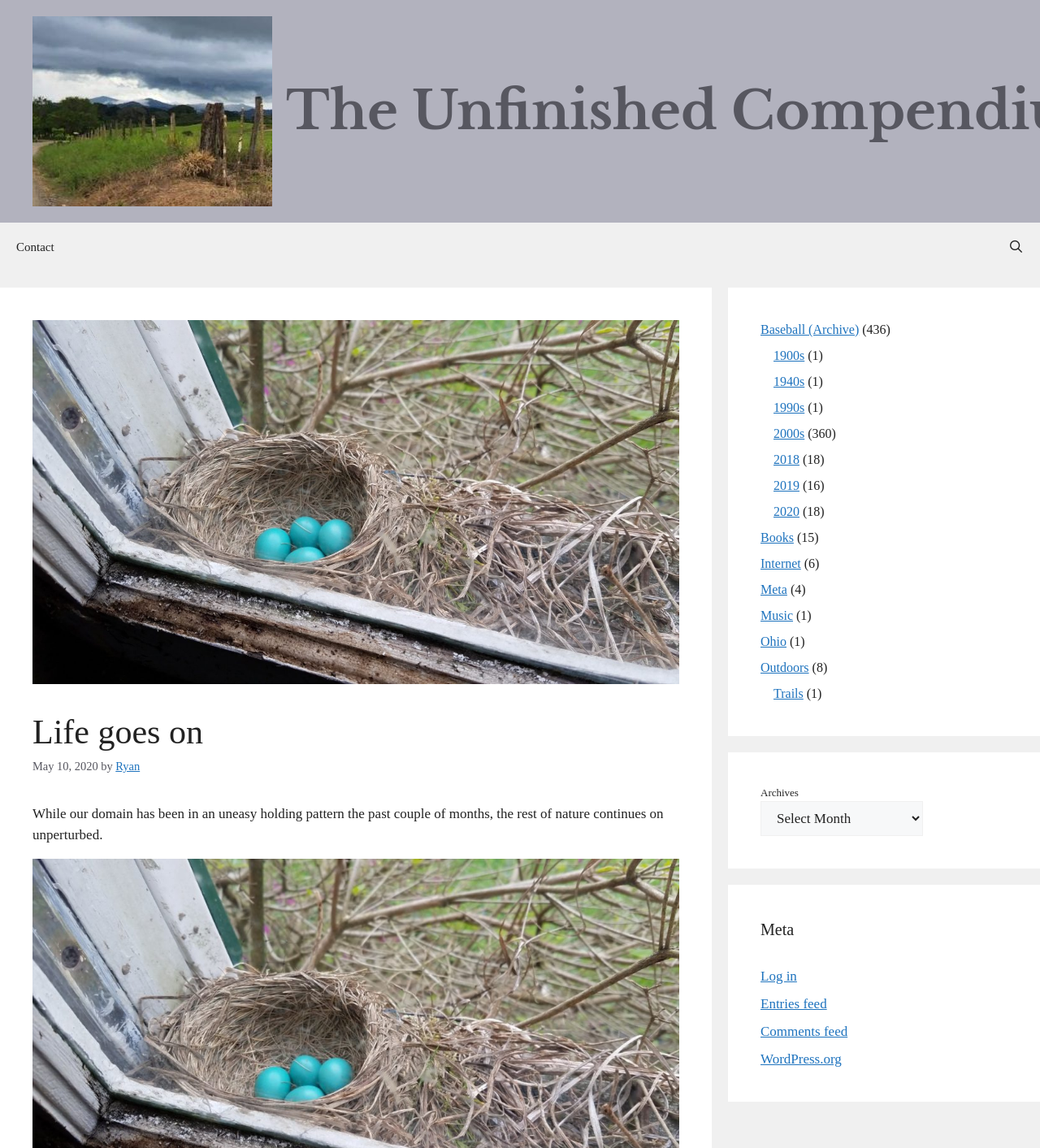Find the bounding box coordinates of the clickable area required to complete the following action: "Add Olivewood Spoon to cart".

None